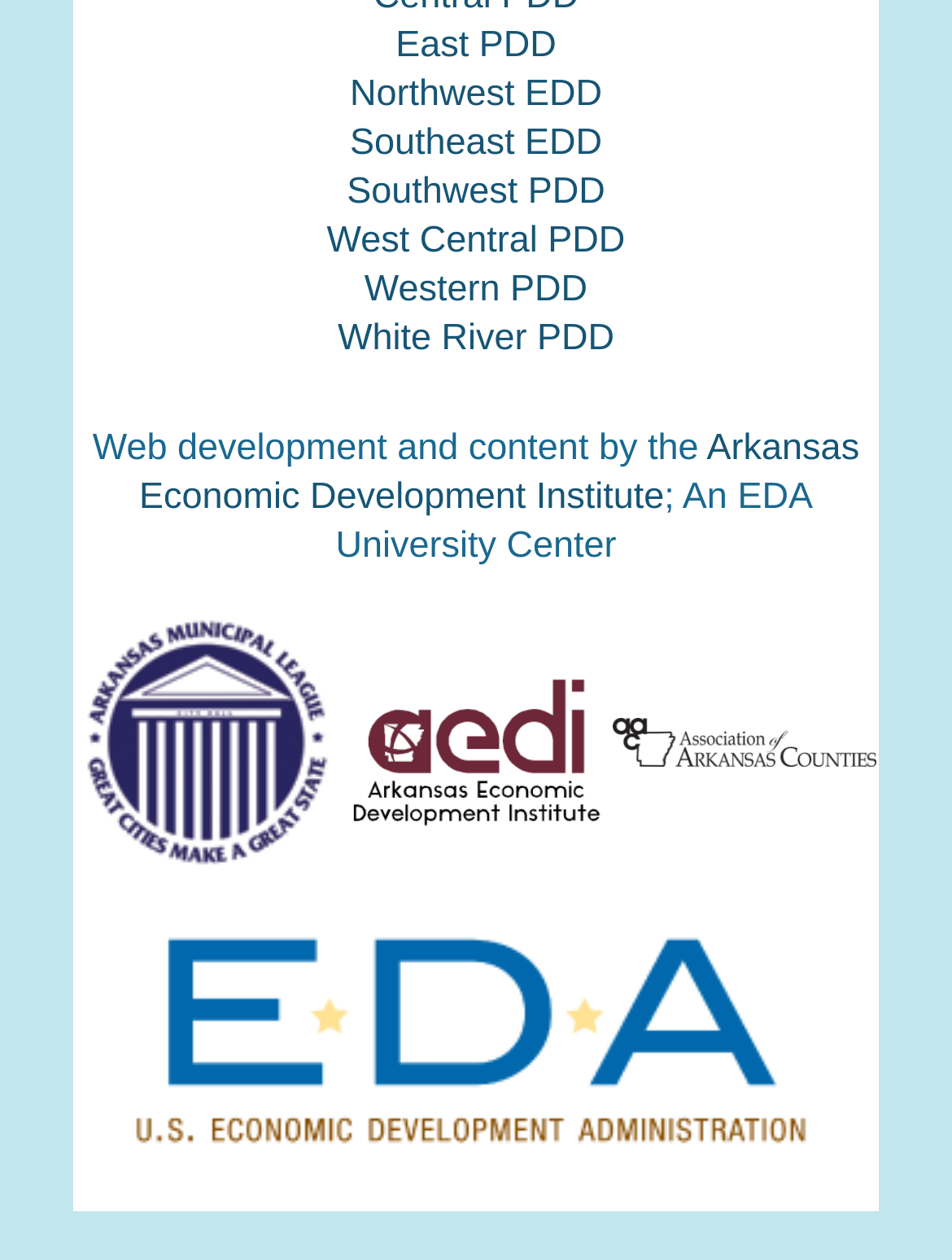Answer the following query concisely with a single word or phrase:
What is the text of the heading below the links?

Web development and content by the Arkansas Economic Development Institute; An EDA University Center